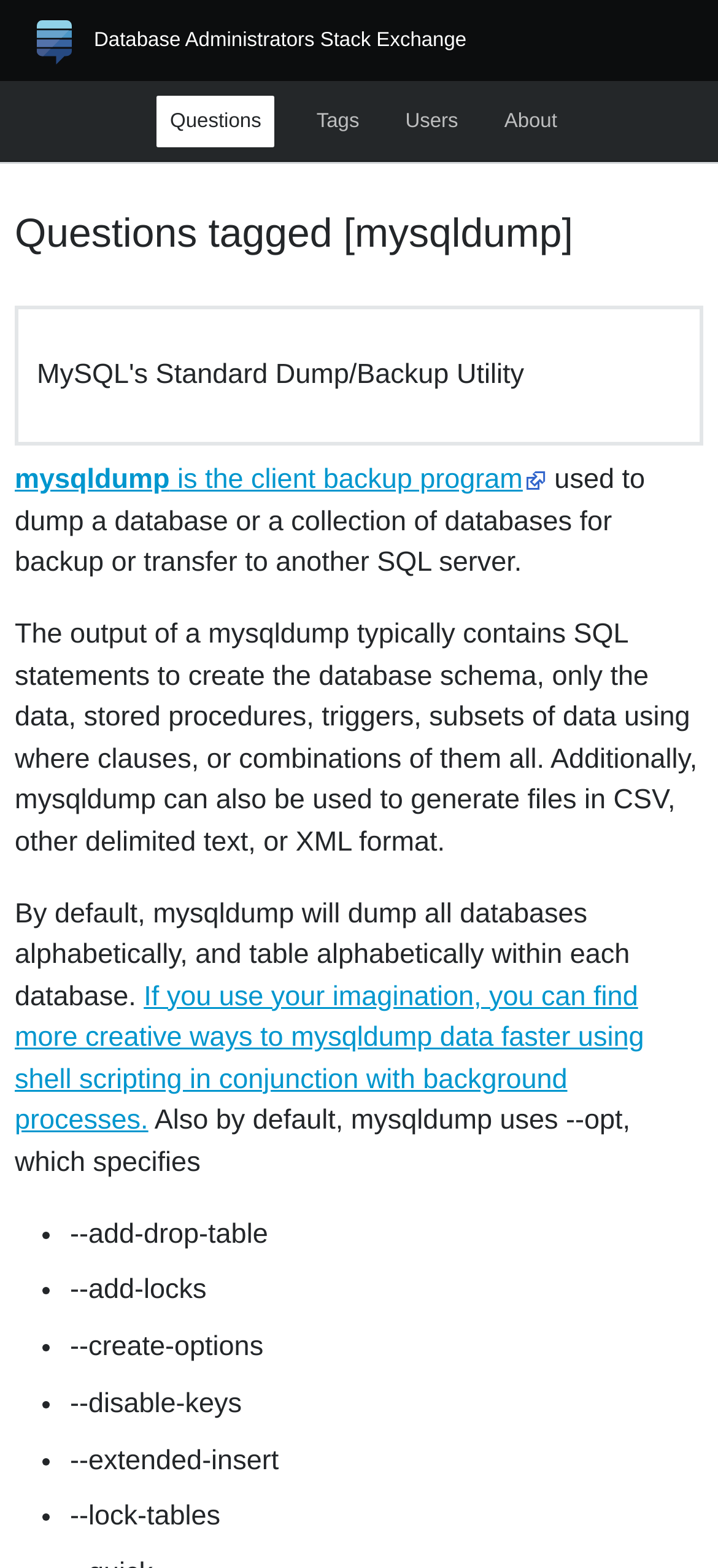Specify the bounding box coordinates of the area to click in order to execute this command: 'View questions tagged mysqldump'. The coordinates should consist of four float numbers ranging from 0 to 1, and should be formatted as [left, top, right, bottom].

[0.021, 0.133, 0.979, 0.166]